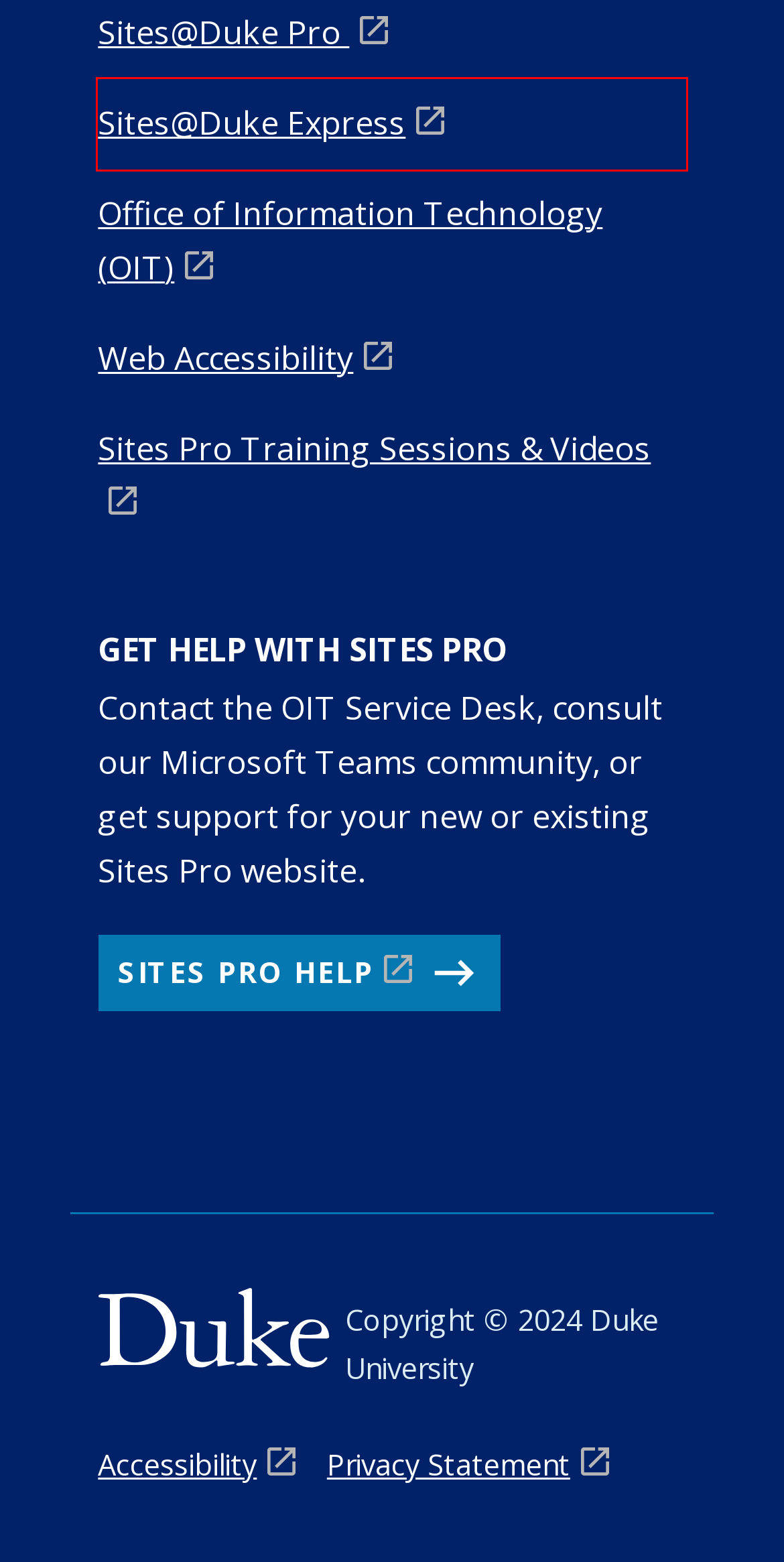You are presented with a screenshot of a webpage that includes a red bounding box around an element. Determine which webpage description best matches the page that results from clicking the element within the red bounding box. Here are the candidates:
A. Welcome to Sites@Duke Express! - Sites@Duke Express
B. Duke Accessibility
C. Welcome | Office of Information Technology
D. Duke University Privacy Statement | Office of Audit, Risk and Compliance
E. Duke University
F. Homepage | Web Accessibility
G. Training Sessions | Sites@Duke Pro
H. Get Help | Sites@Duke Pro

A